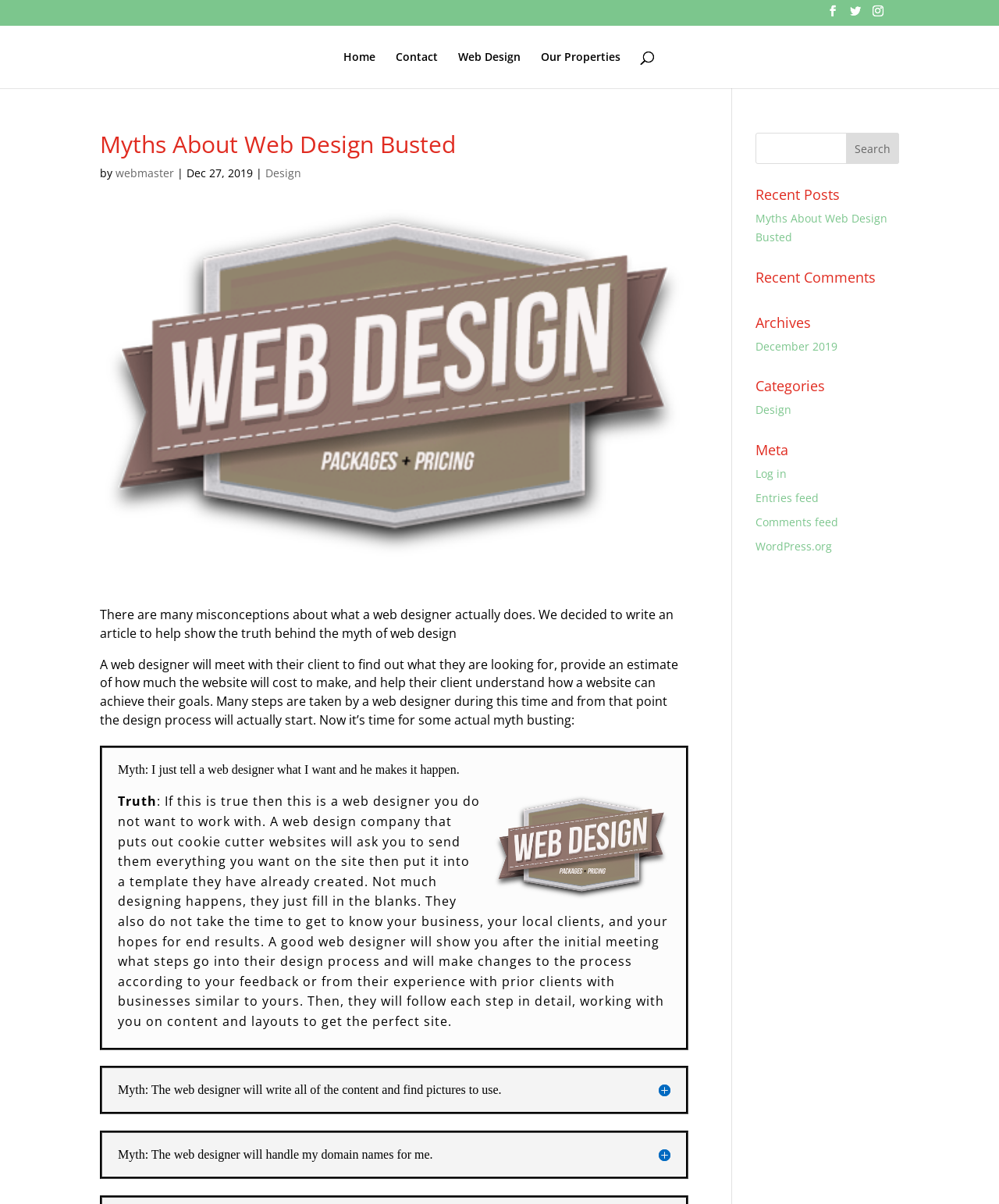Determine the bounding box coordinates of the UI element described below. Use the format (top-left x, top-left y, bottom-right x, bottom-right y) with floating point numbers between 0 and 1: name="s" placeholder="Search …" title="Search for:"

[0.053, 0.021, 0.953, 0.022]